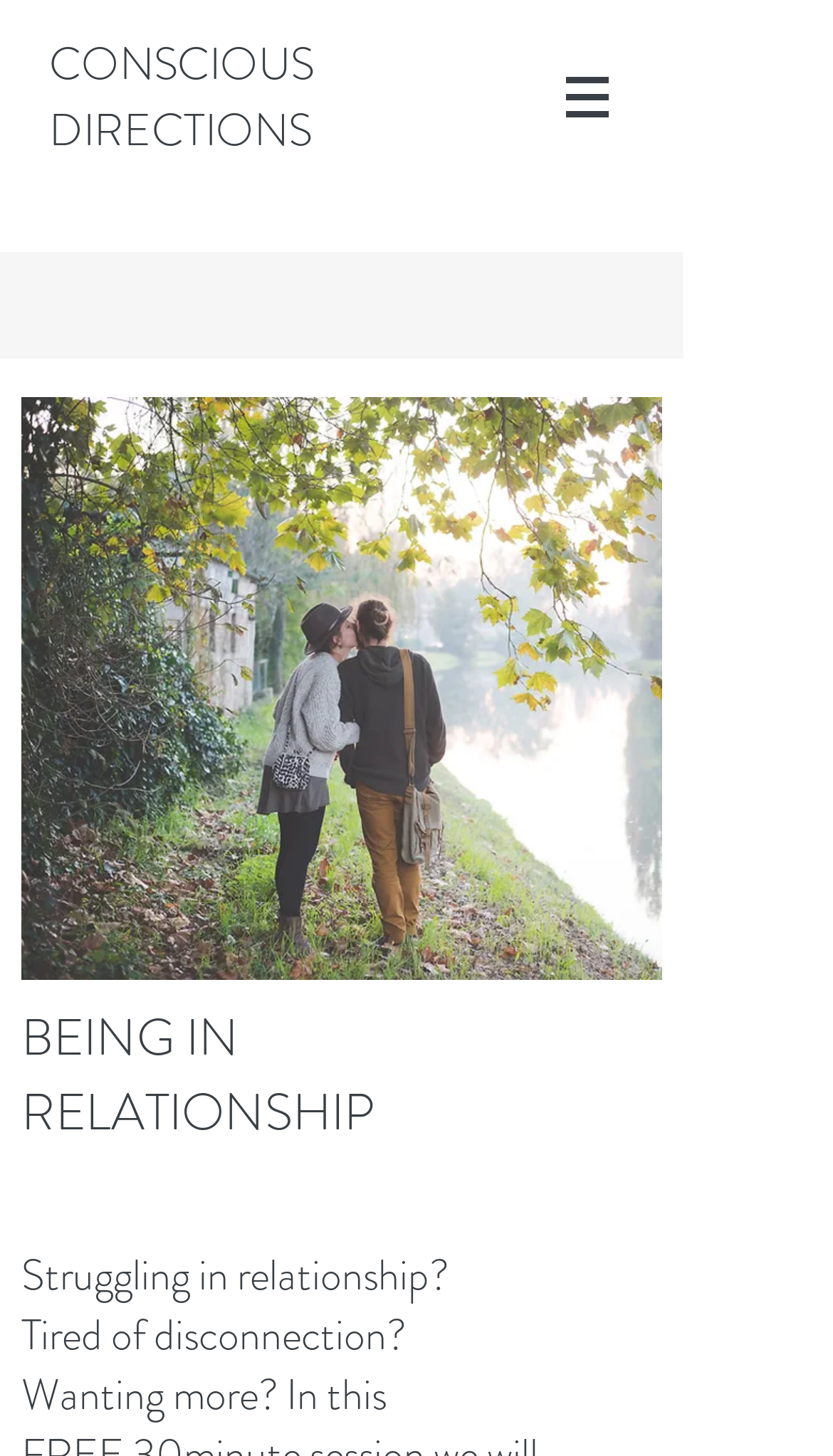Create a detailed narrative of the webpage’s visual and textual elements.

The webpage is titled "Video | conscious-directions" and appears to be a video-related page focused on relationships. At the top, there is a prominent header "CONSCIOUS DIRECTIONS" spanning about a third of the page width. 

To the right of the header, there is a navigation menu labeled "Site" with a button that has a popup menu. The button is accompanied by a small image. 

Below the header, there is a large section that takes up most of the page, featuring an image of an intimate couple walking, with the title "Afternoon Stroll" above it. 

On the left side of this section, there are three lines of text: "BEING IN", "RELATIONSHIP", and two questions "Struggling in relationship?" and "Tired of disconnection?", which seem to be related to the theme of relationships.